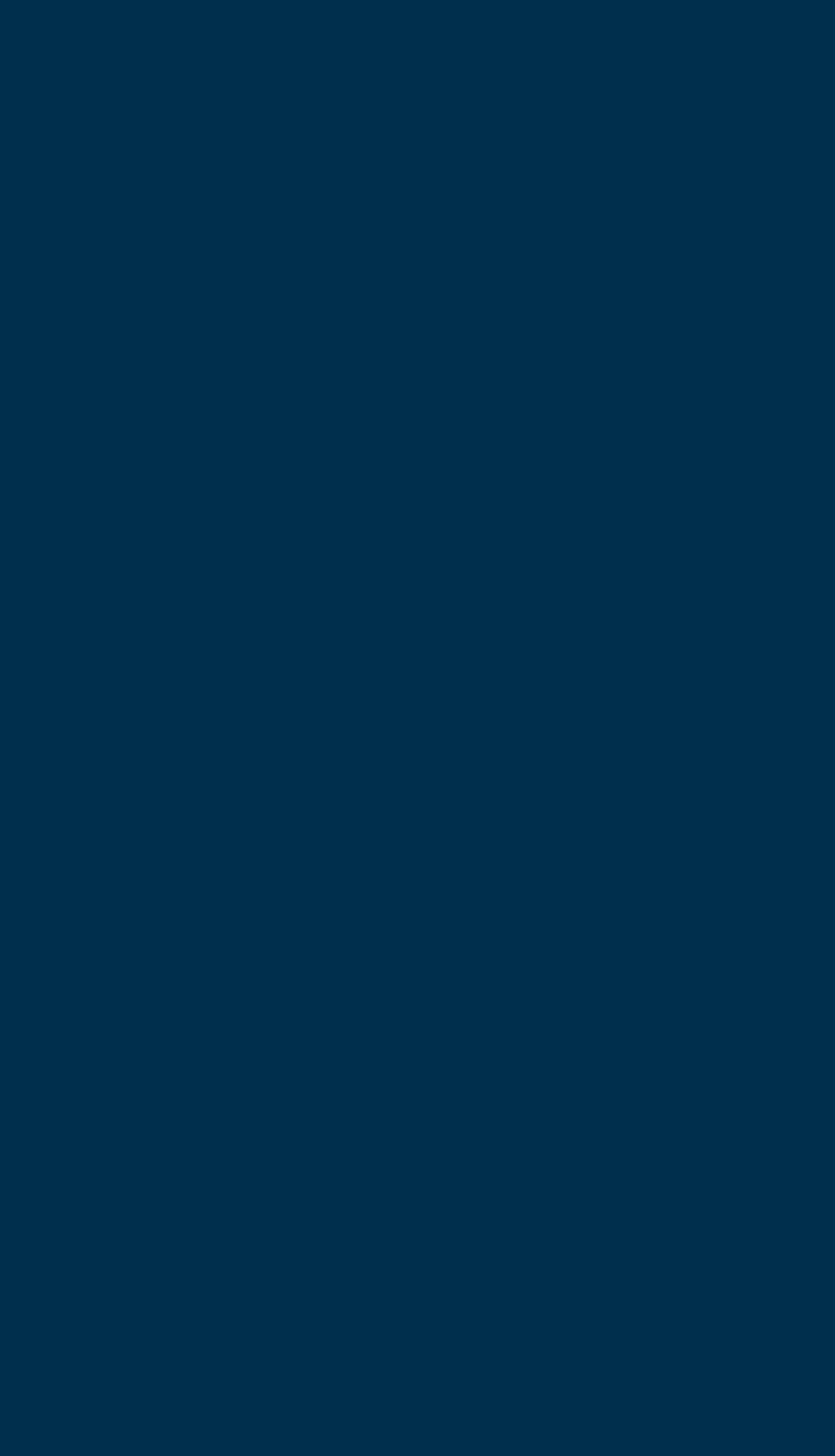From the element description Finite Element Analysis, predict the bounding box coordinates of the UI element. The coordinates must be specified in the format (top-left x, top-left y, bottom-right x, bottom-right y) and should be within the 0 to 1 range.

[0.118, 0.471, 0.542, 0.496]